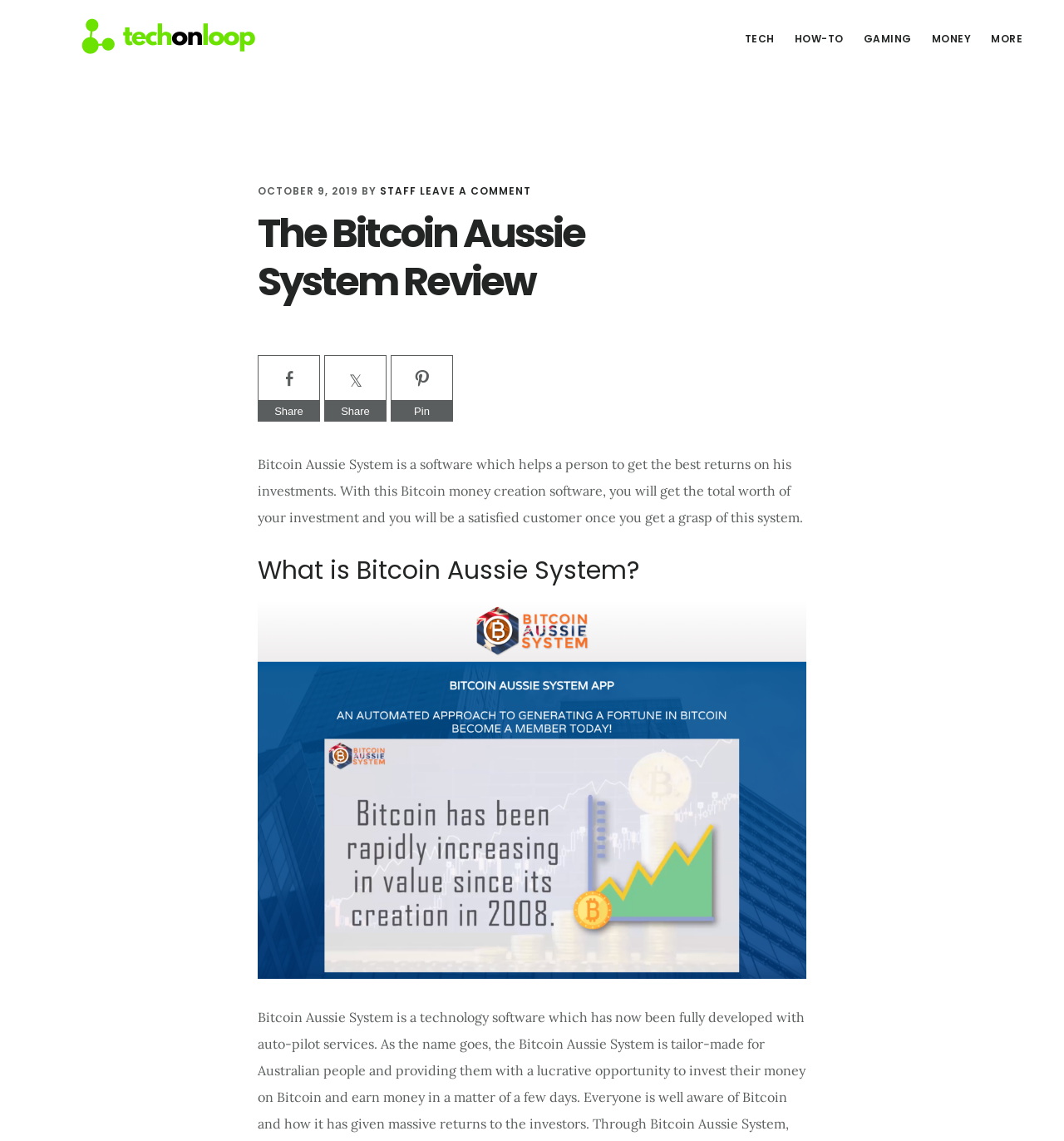Find the bounding box coordinates for the element that must be clicked to complete the instruction: "Go to the 'MONEY' section". The coordinates should be four float numbers between 0 and 1, indicated as [left, top, right, bottom].

[0.868, 0.023, 0.92, 0.046]